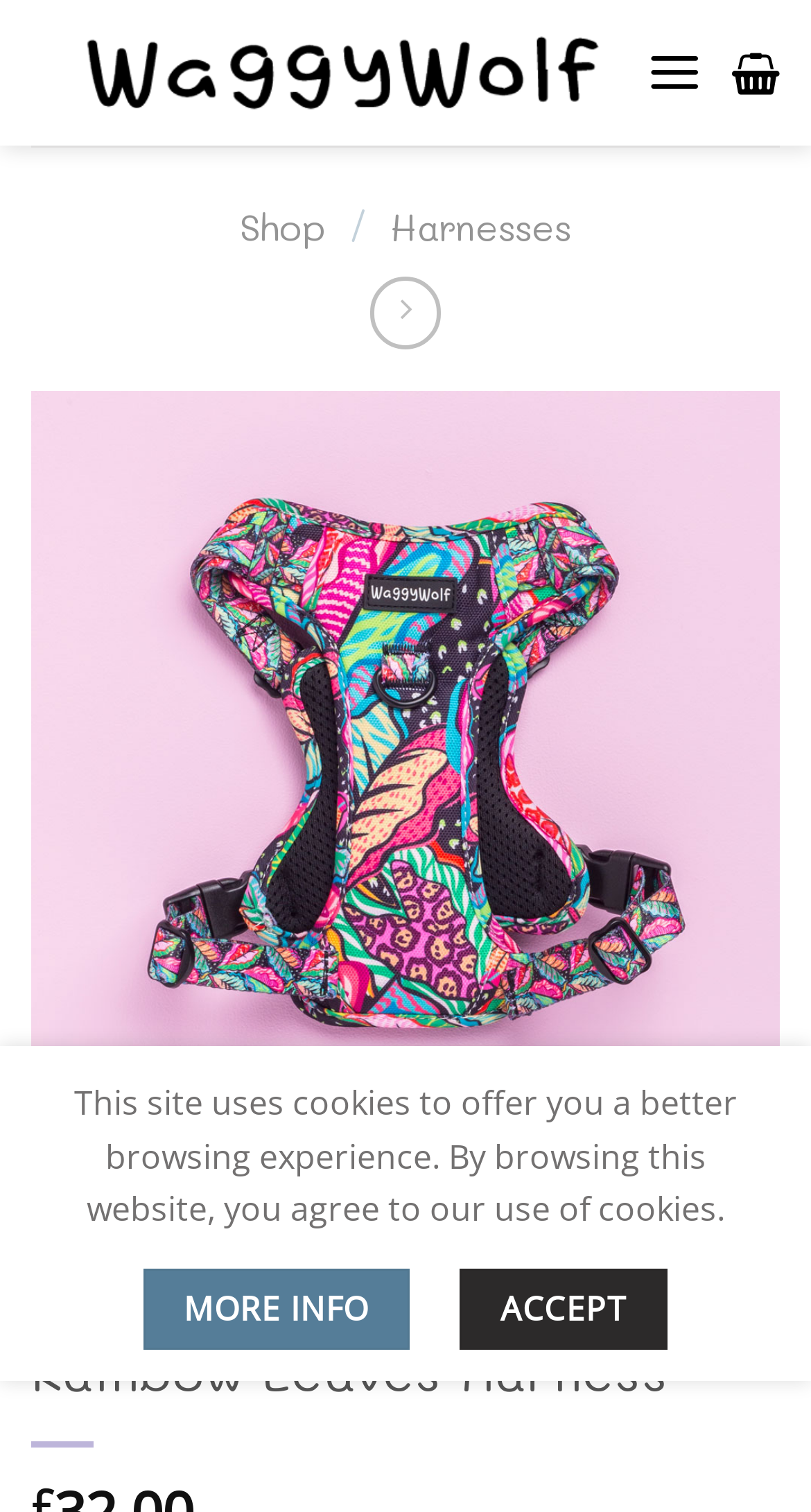What is the name of the harness being displayed?
Look at the image and respond with a one-word or short phrase answer.

Rainbow Leaves Harness